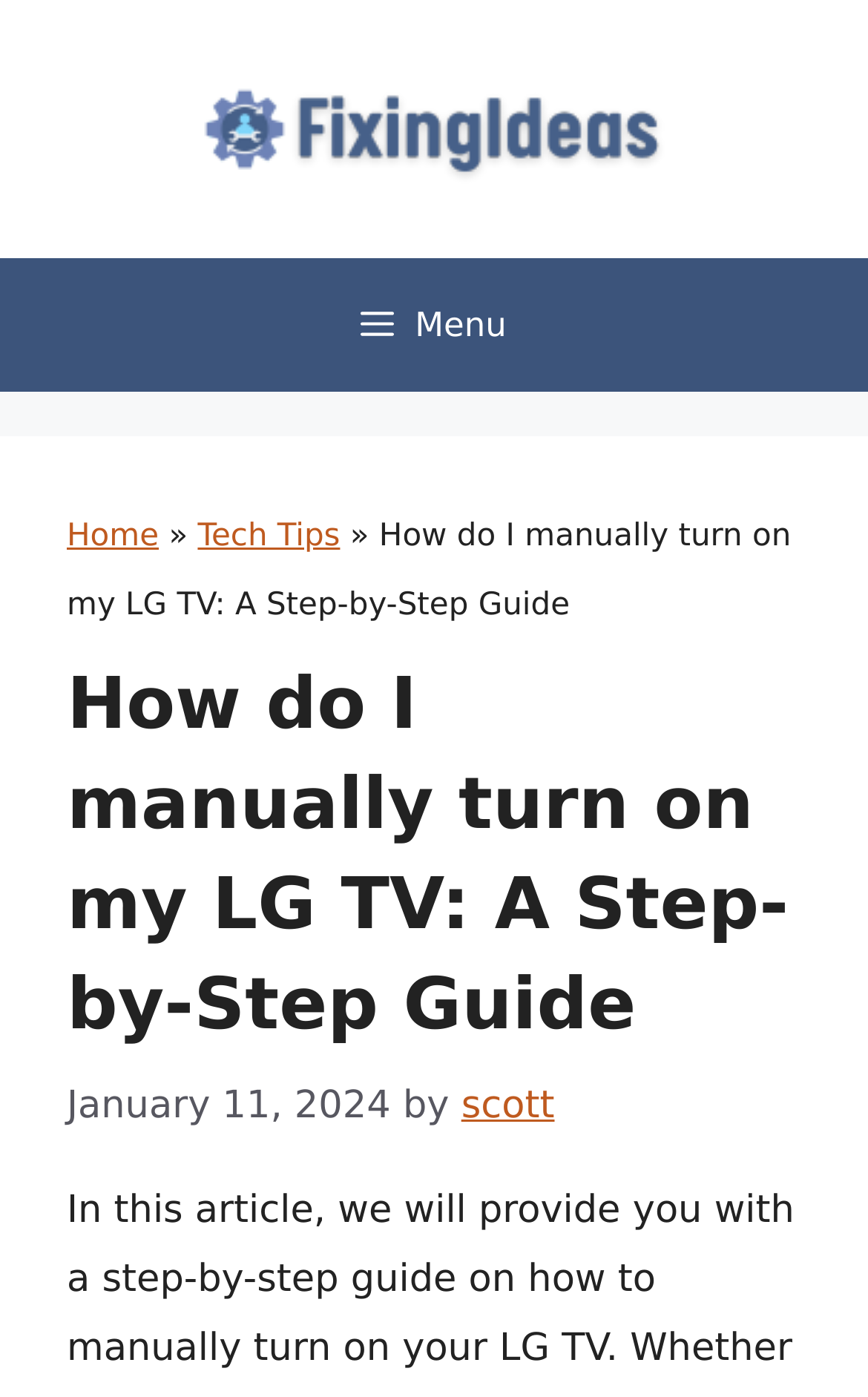Please extract the primary headline from the webpage.

How do I manually turn on my LG TV: A Step-by-Step Guide